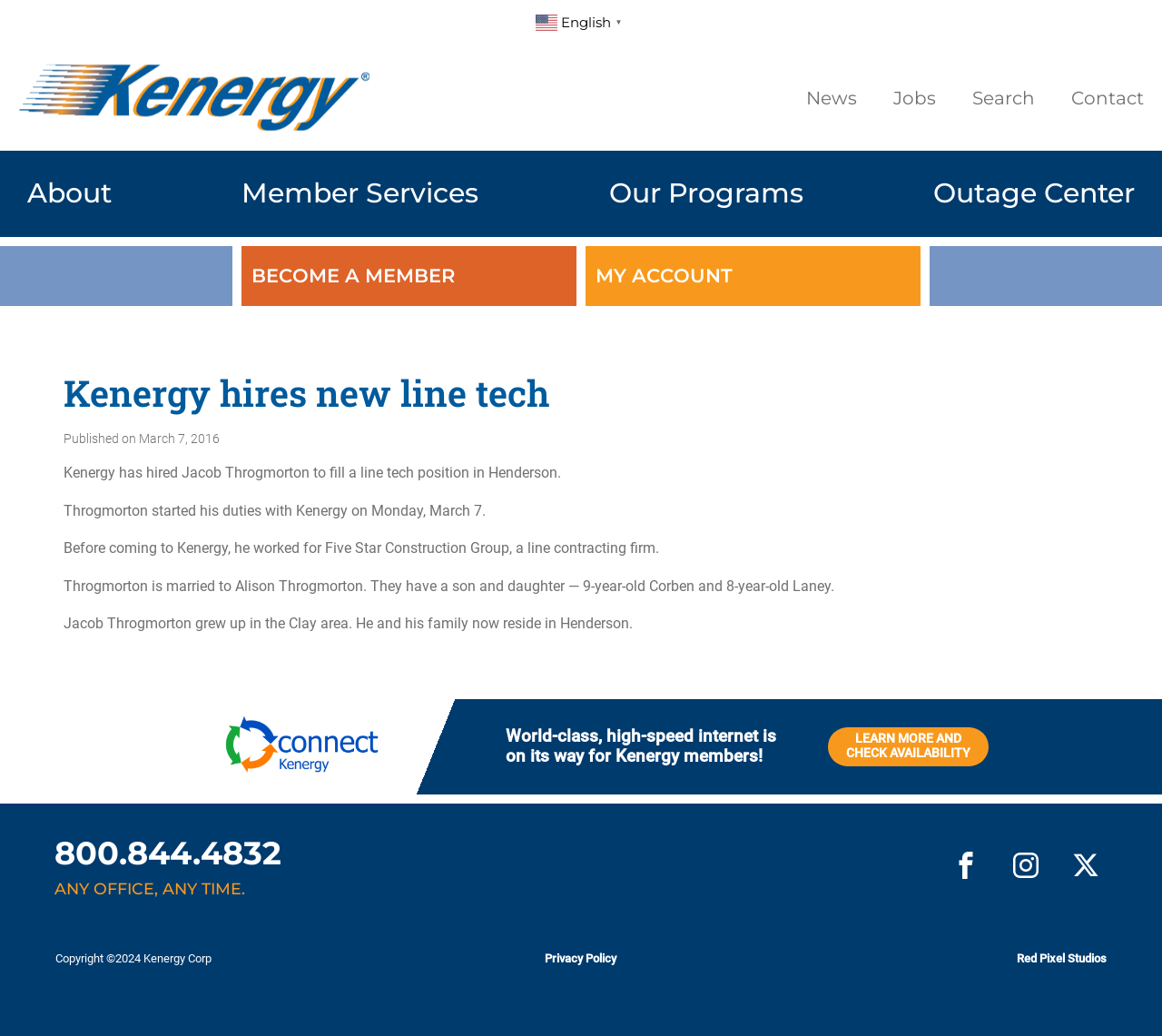Identify the bounding box coordinates of the region that should be clicked to execute the following instruction: "Click the 'LEARN MORE AND CHECK AVAILABILITY' link".

[0.712, 0.702, 0.85, 0.74]